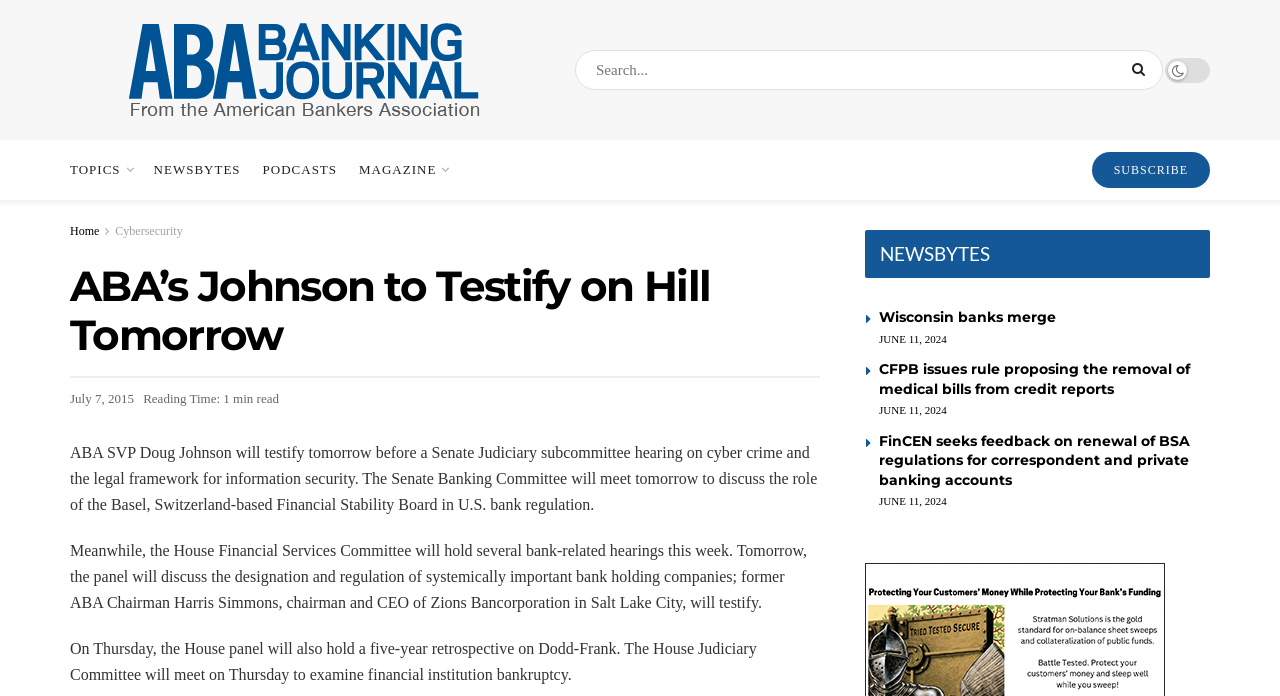Using the provided element description "SUBSCRIBE", determine the bounding box coordinates of the UI element.

[0.853, 0.218, 0.945, 0.27]